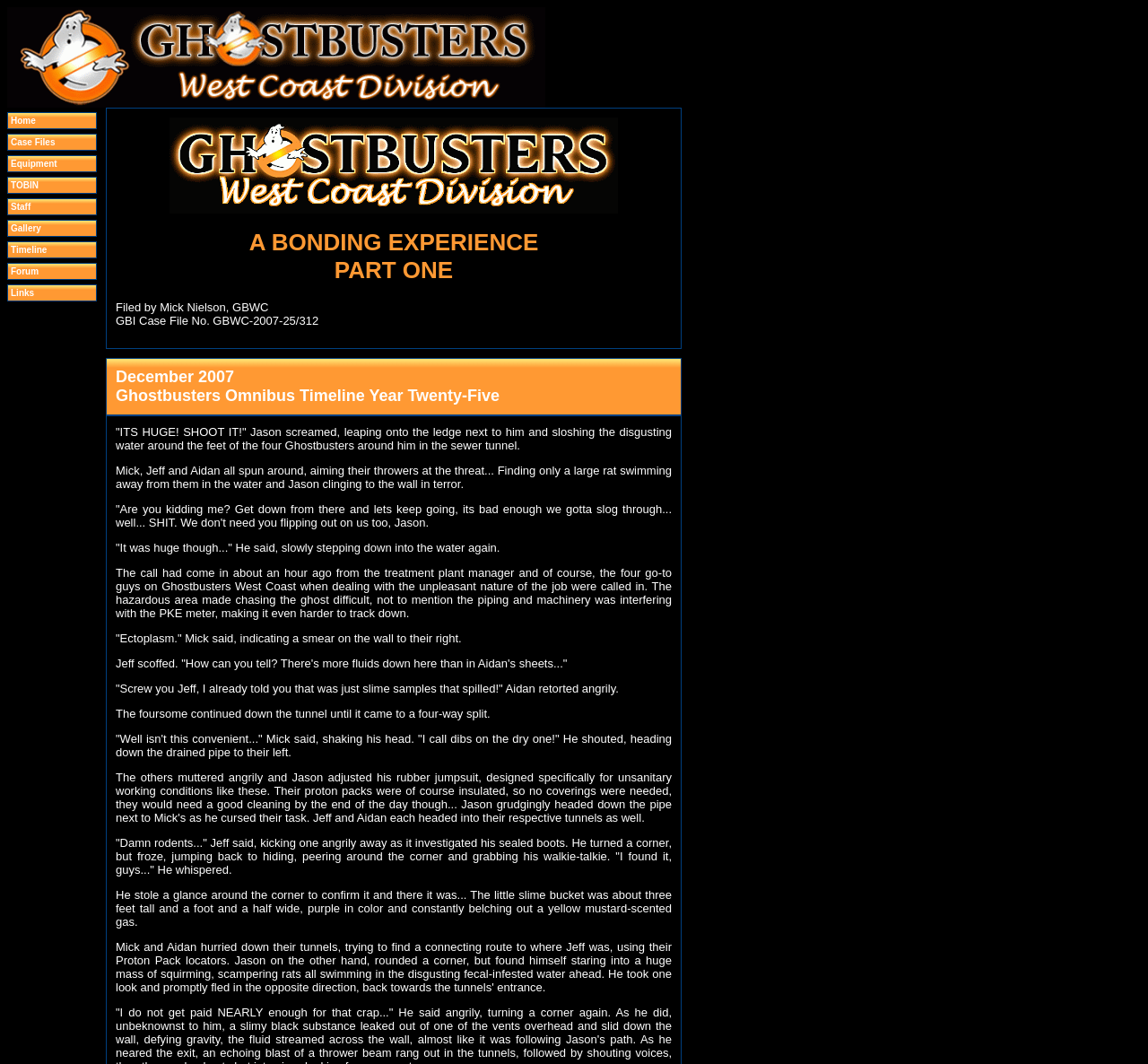Find the bounding box coordinates of the clickable region needed to perform the following instruction: "Click the 'Gallery' link". The coordinates should be provided as four float numbers between 0 and 1, i.e., [left, top, right, bottom].

[0.009, 0.21, 0.036, 0.219]